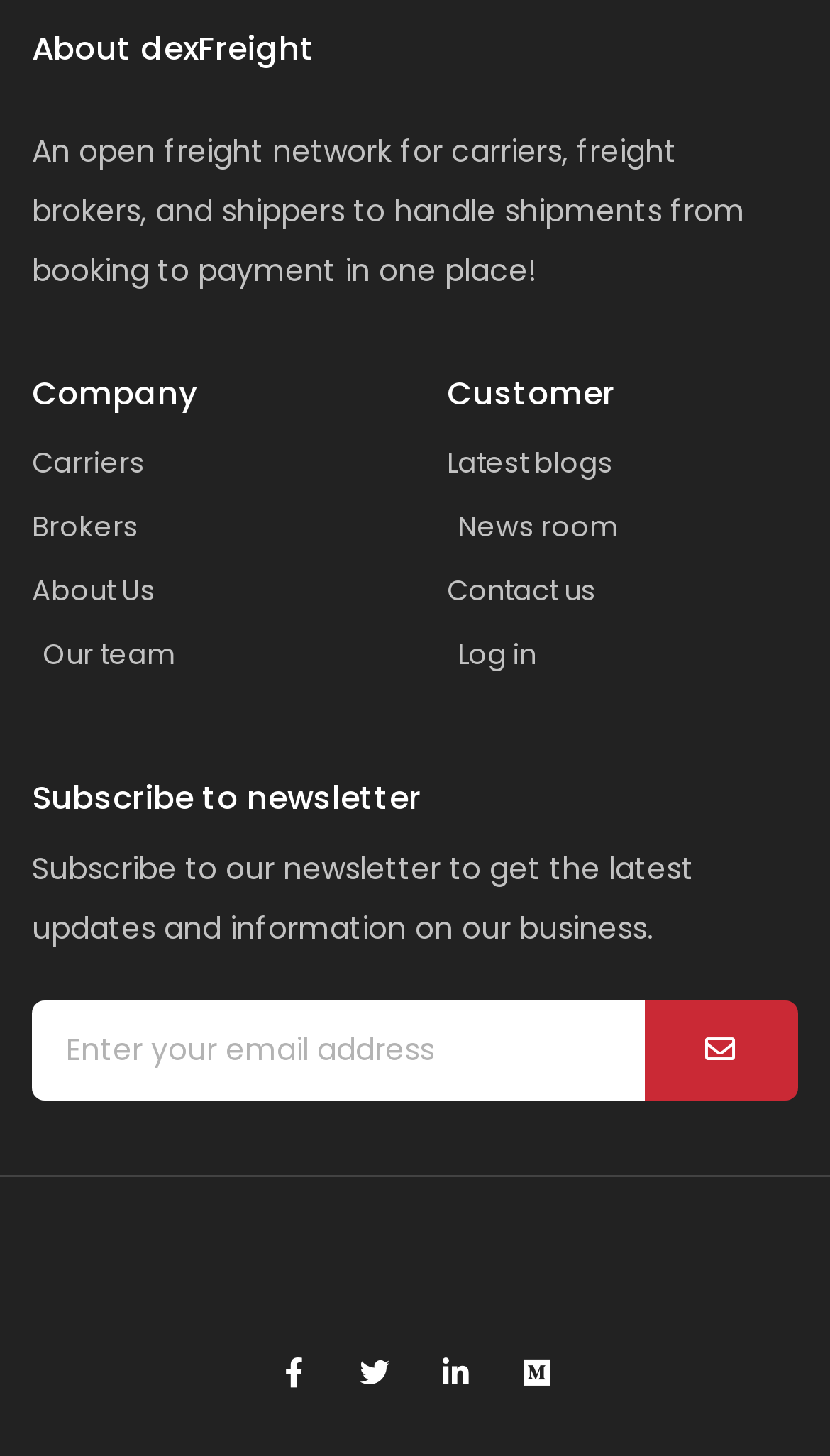Please locate the bounding box coordinates of the element that should be clicked to complete the given instruction: "Click on Carriers".

[0.038, 0.298, 0.462, 0.338]